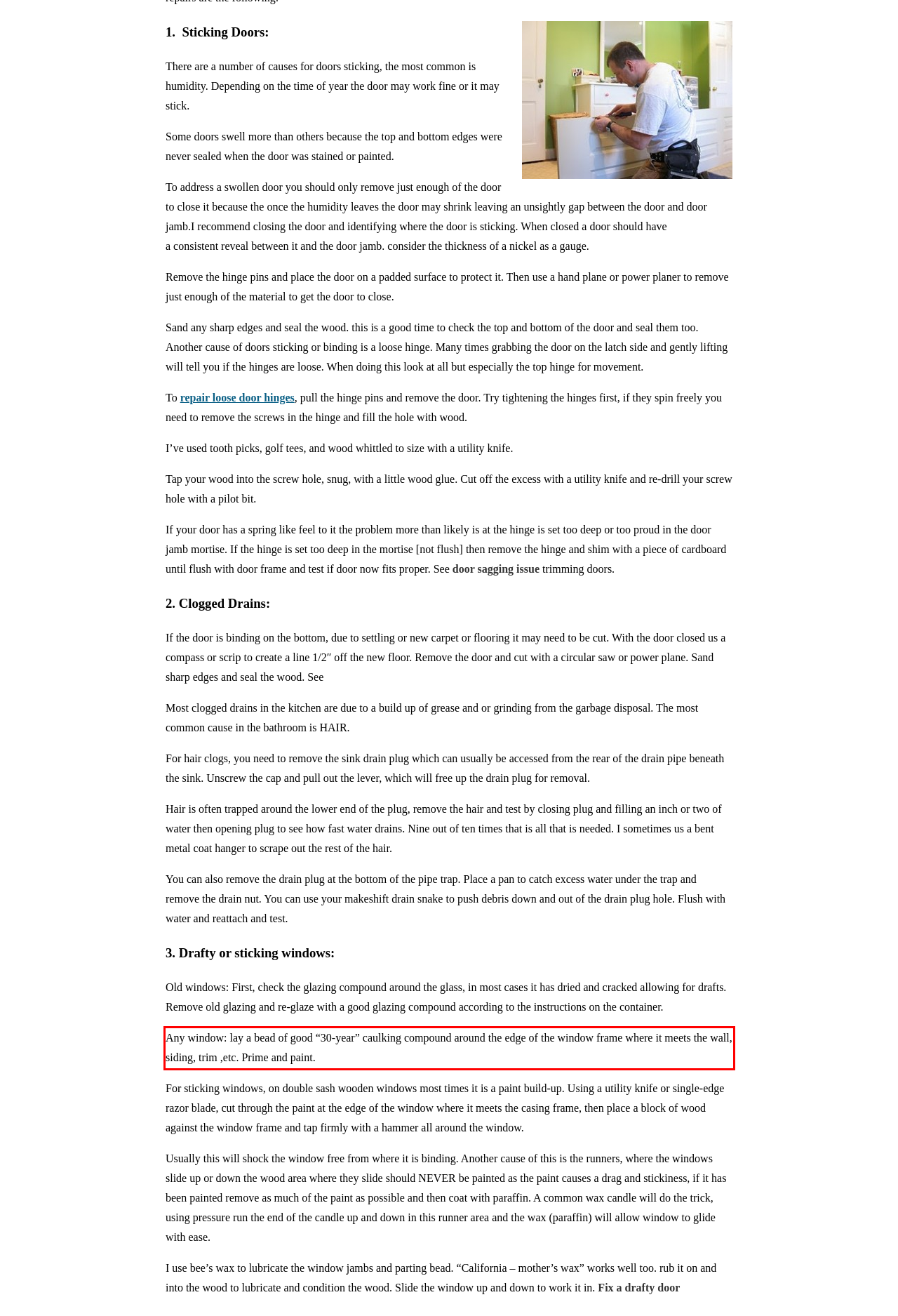Using the provided screenshot of a webpage, recognize and generate the text found within the red rectangle bounding box.

Any window: lay a bead of good “30-year” caulking compound around the edge of the window frame where it meets the wall, siding, trim ,etc. Prime and paint.